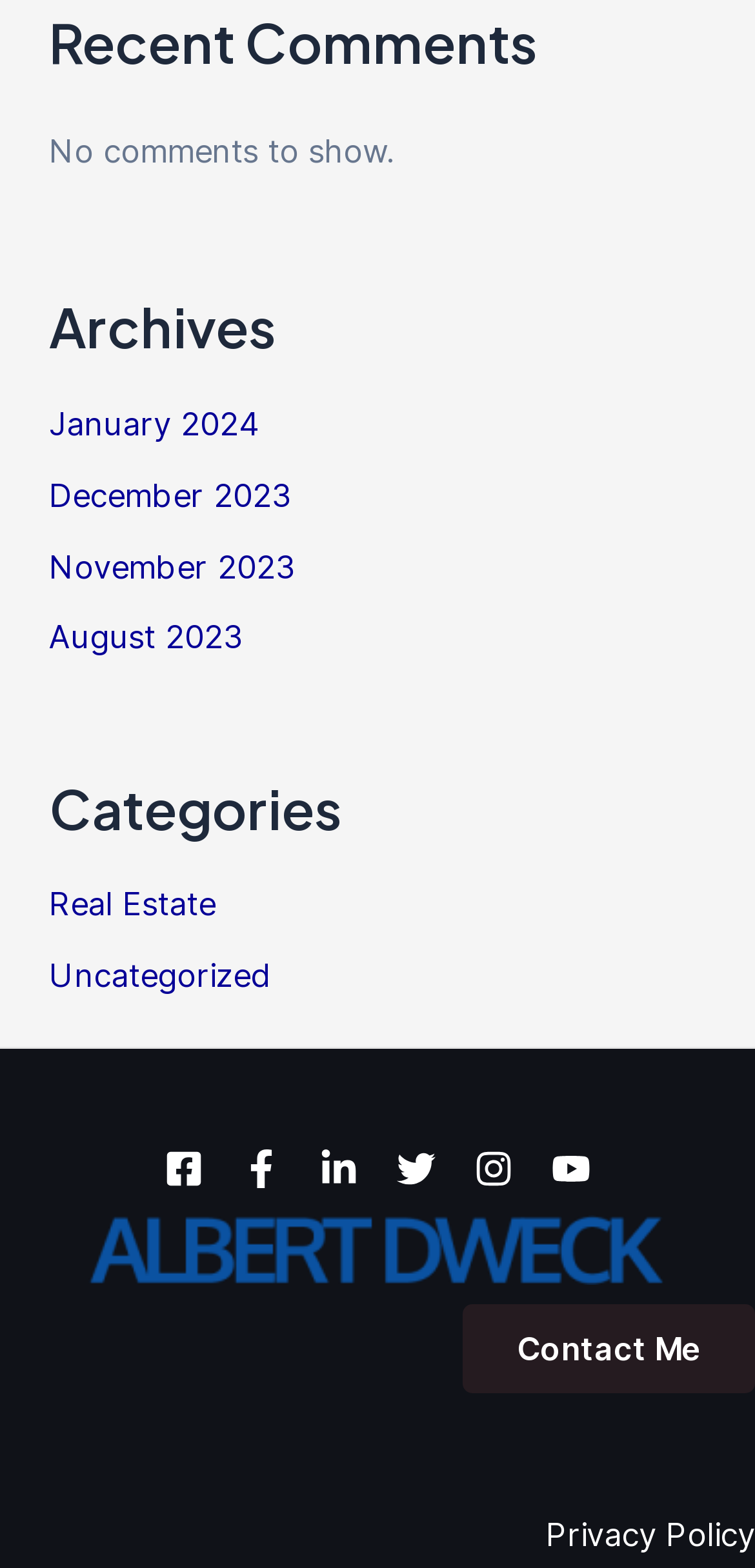Pinpoint the bounding box coordinates of the area that must be clicked to complete this instruction: "Click on 'How Can You Help?'".

None